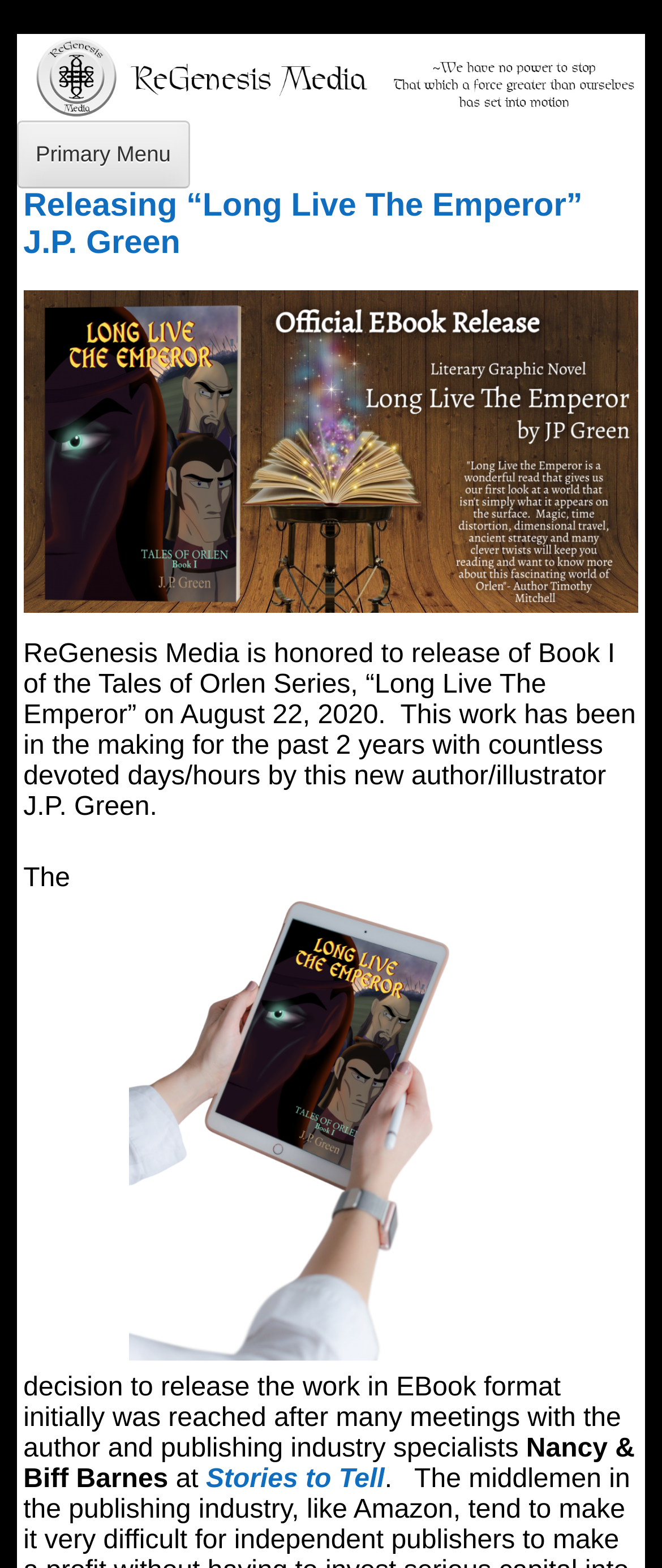Who is the author of the book 'Long Live The Emperor'?
Please answer the question with a detailed and comprehensive explanation.

The webpage mentions 'This work has been in the making for the past 2 years with countless devoted days/hours by this new author/illustrator J.P. Green.' which clearly states that J.P. Green is the author of the book 'Long Live The Emperor'.